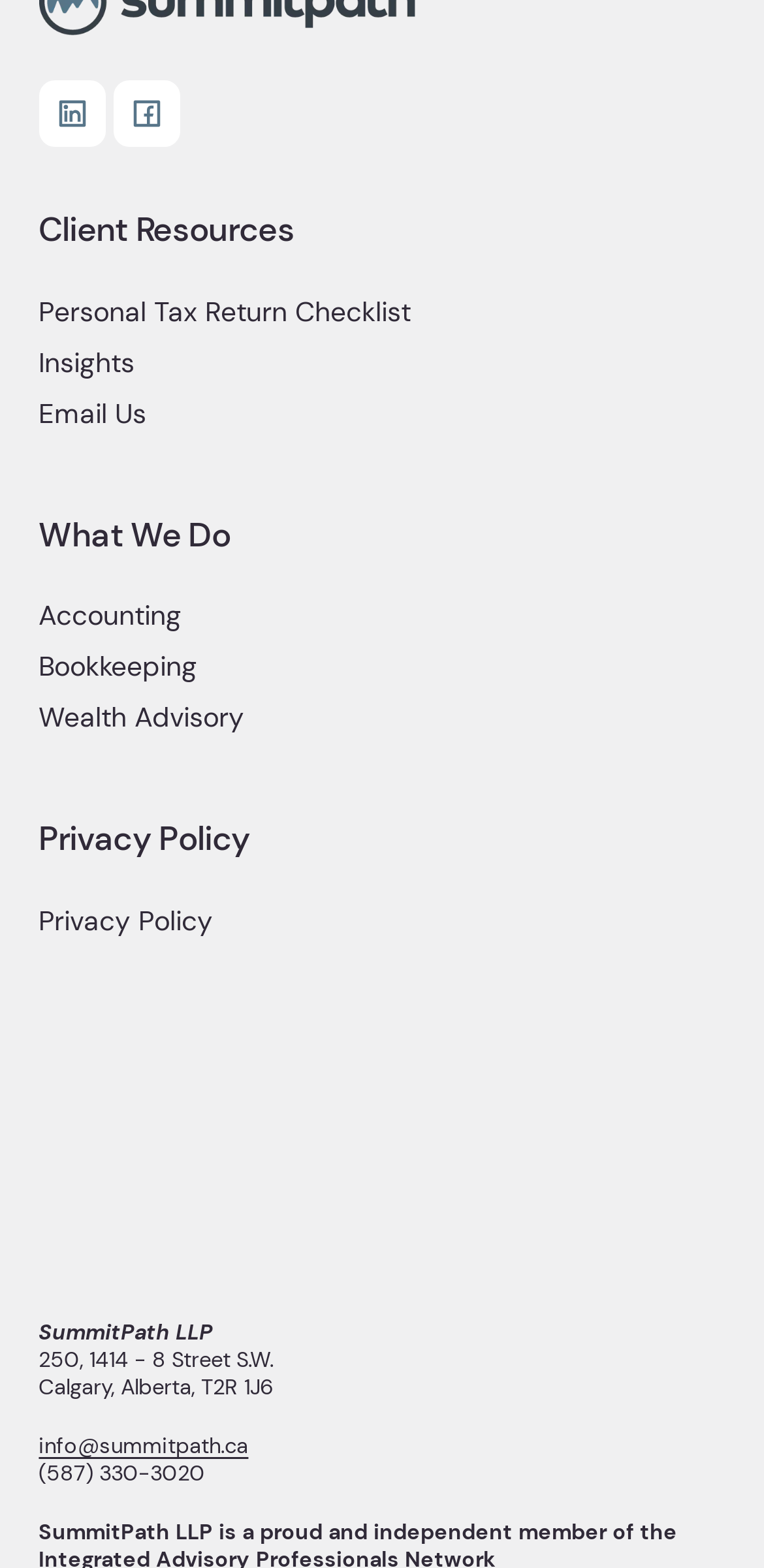Use a single word or phrase to answer the question: 
What services does the company offer?

Accounting, Bookkeeping, Wealth Advisory